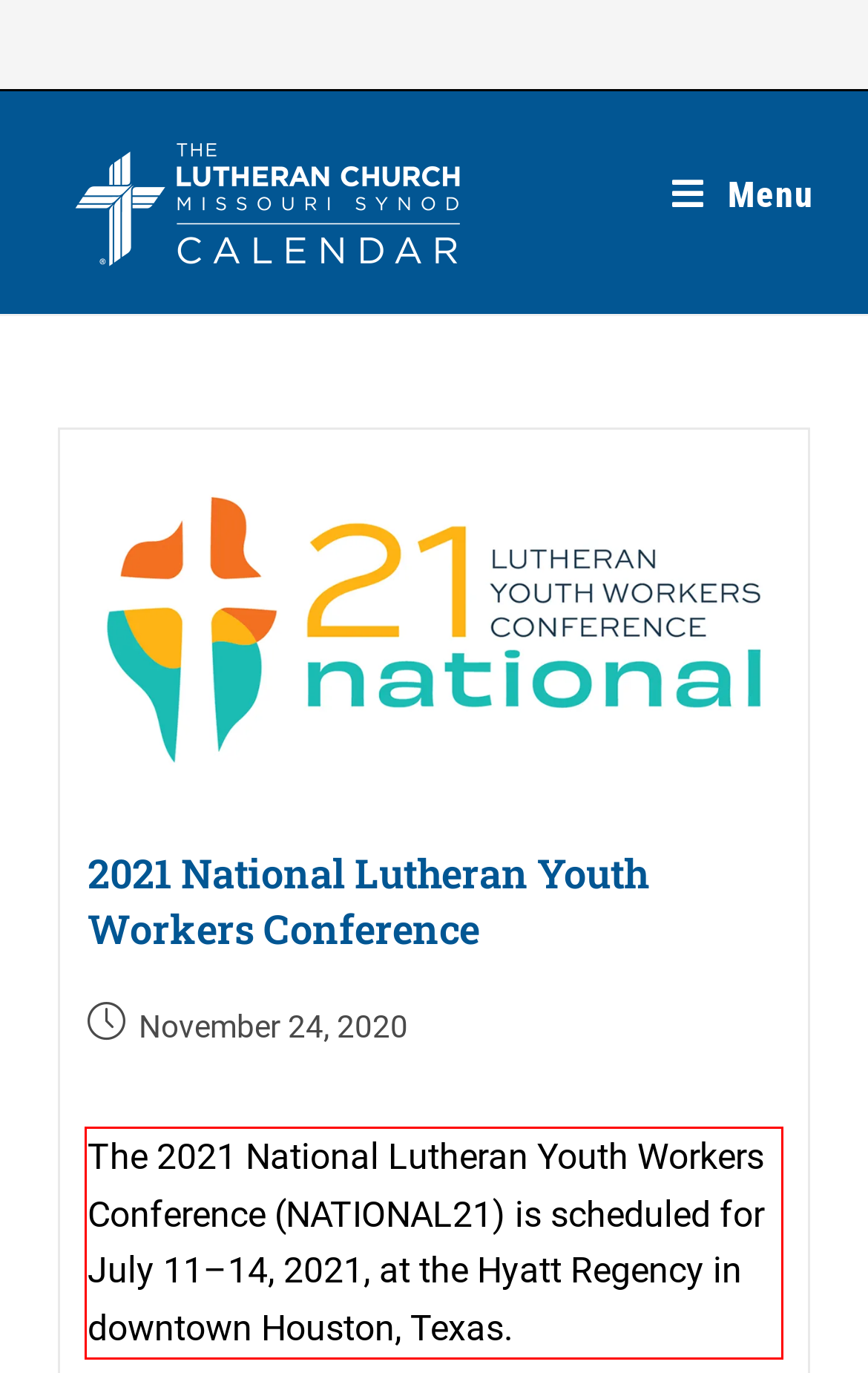Identify the text inside the red bounding box on the provided webpage screenshot by performing OCR.

The 2021 National Lutheran Youth Workers Conference (NATIONAL21) is scheduled for July 11–14, 2021, at the Hyatt Regency in downtown Houston, Texas.